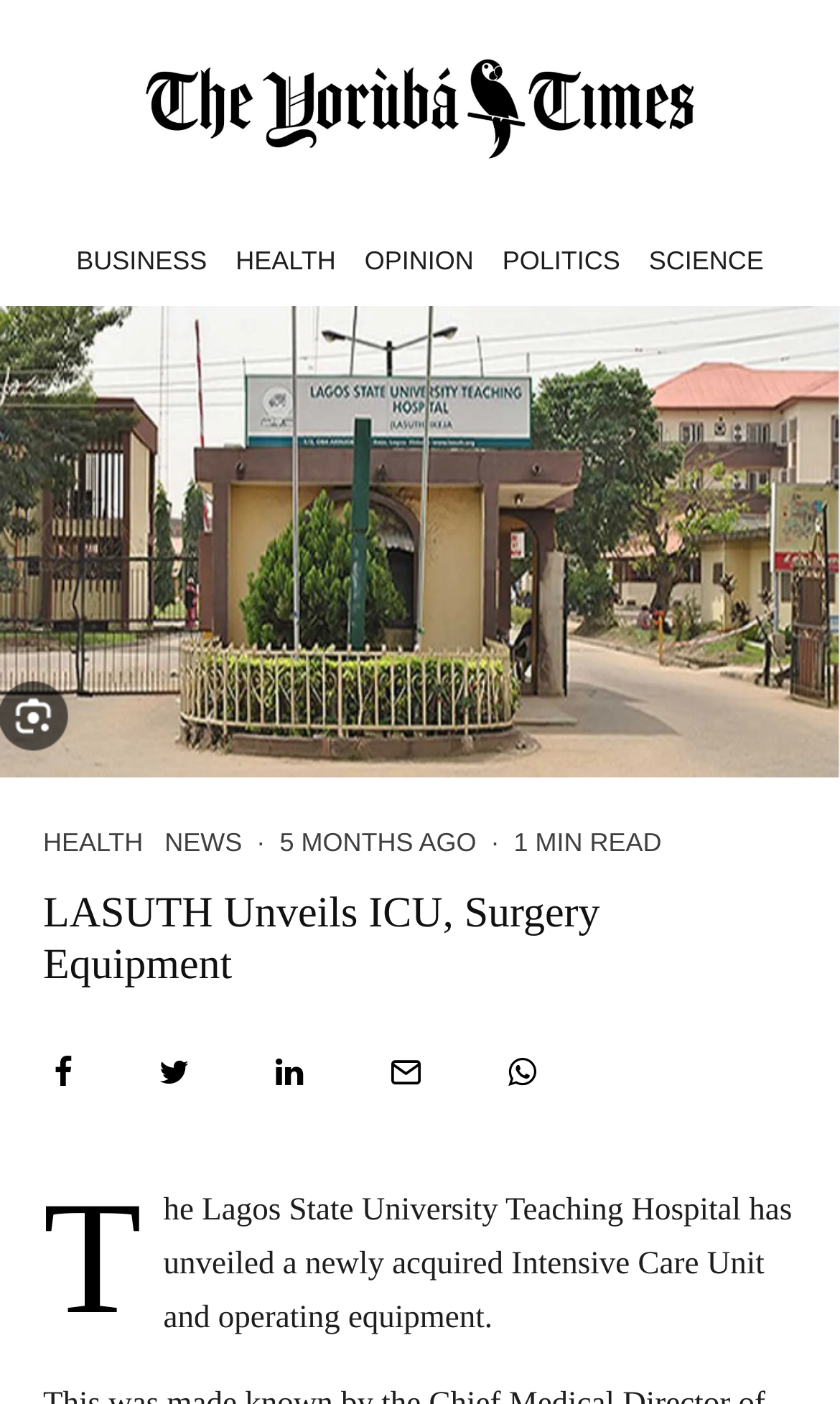How many minutes does it take to read the article?
Please provide a comprehensive and detailed answer to the question.

I found the text '1 MIN READ' in the article summary section, which indicates that it takes 1 minute to read the article.